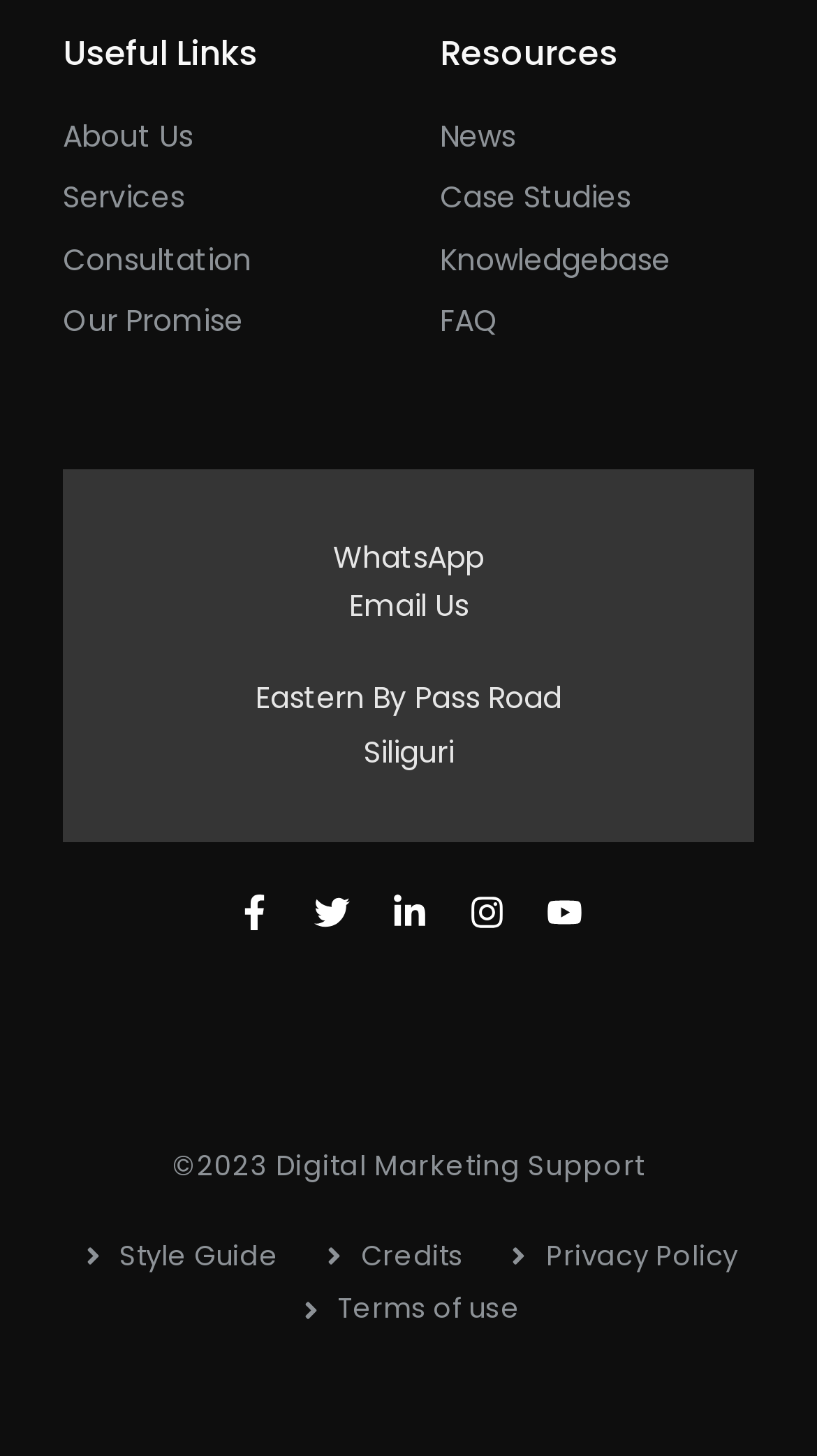Locate the bounding box coordinates of the element to click to perform the following action: 'Contact us through WhatsApp'. The coordinates should be given as four float values between 0 and 1, in the form of [left, top, right, bottom].

[0.408, 0.369, 0.592, 0.397]